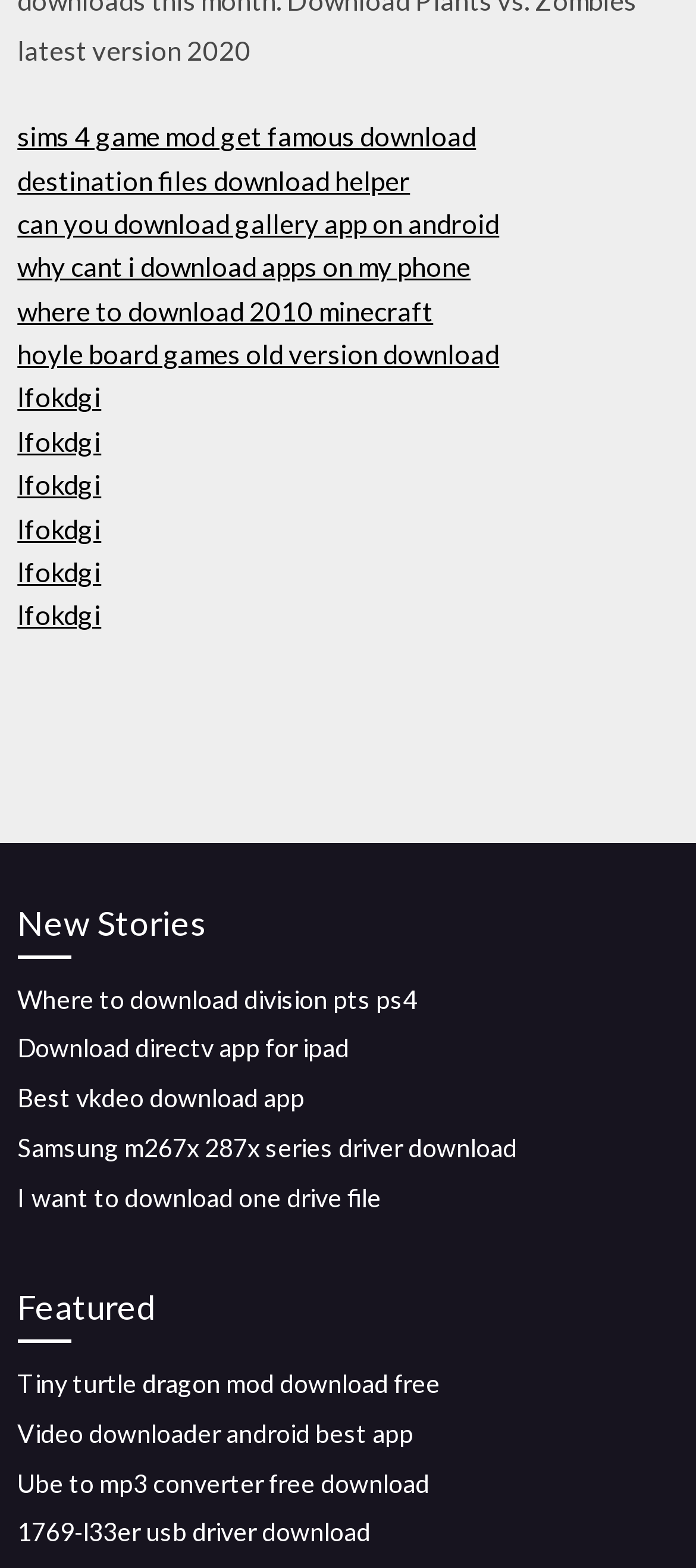Bounding box coordinates are specified in the format (top-left x, top-left y, bottom-right x, bottom-right y). All values are floating point numbers bounded between 0 and 1. Please provide the bounding box coordinate of the region this sentence describes: Make a Claim

None